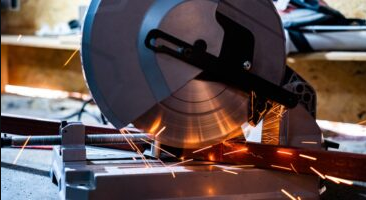Provide a brief response to the question using a single word or phrase: 
What type of environment is depicted?

Workshop